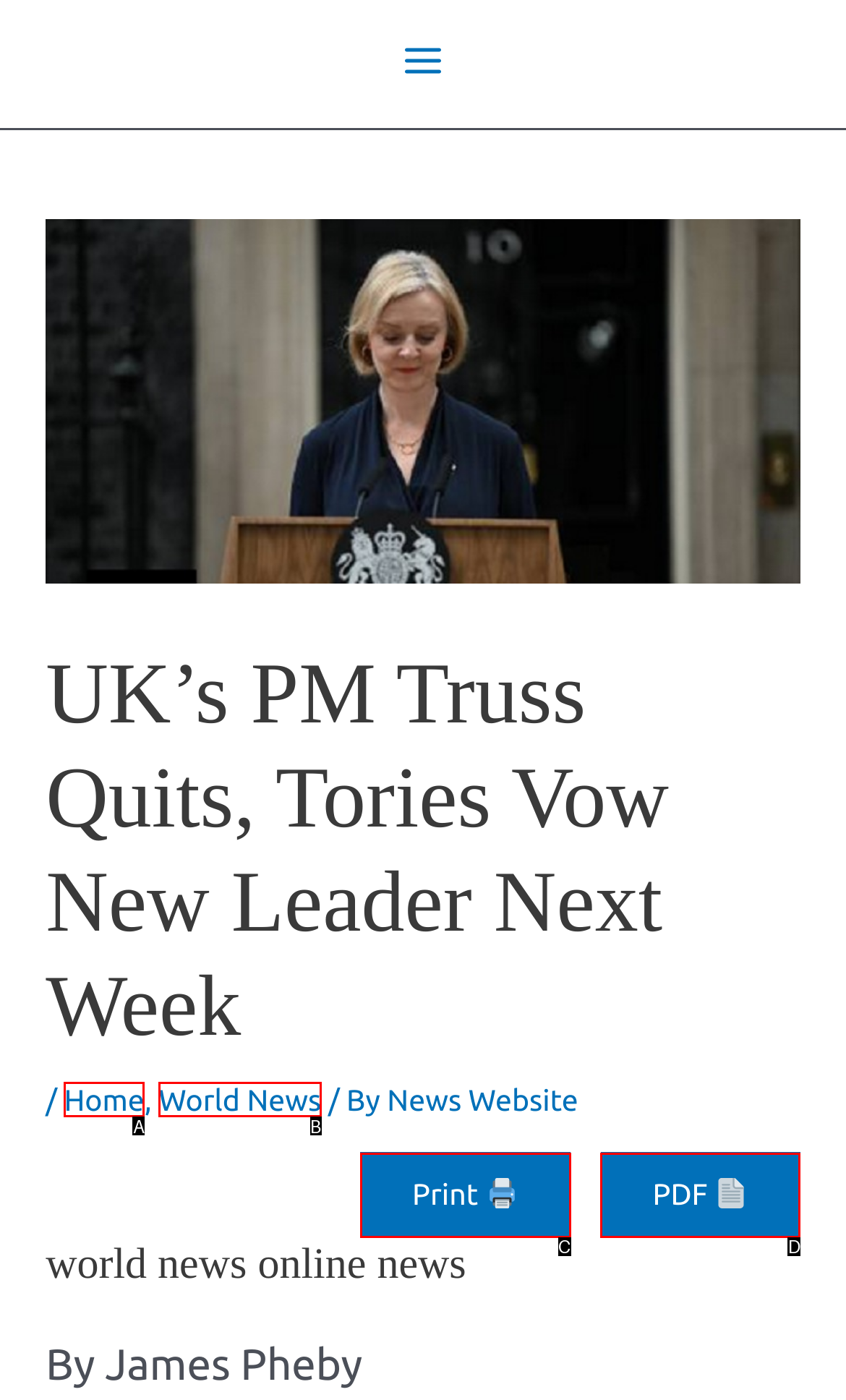Which UI element corresponds to this description: SEO
Reply with the letter of the correct option.

None